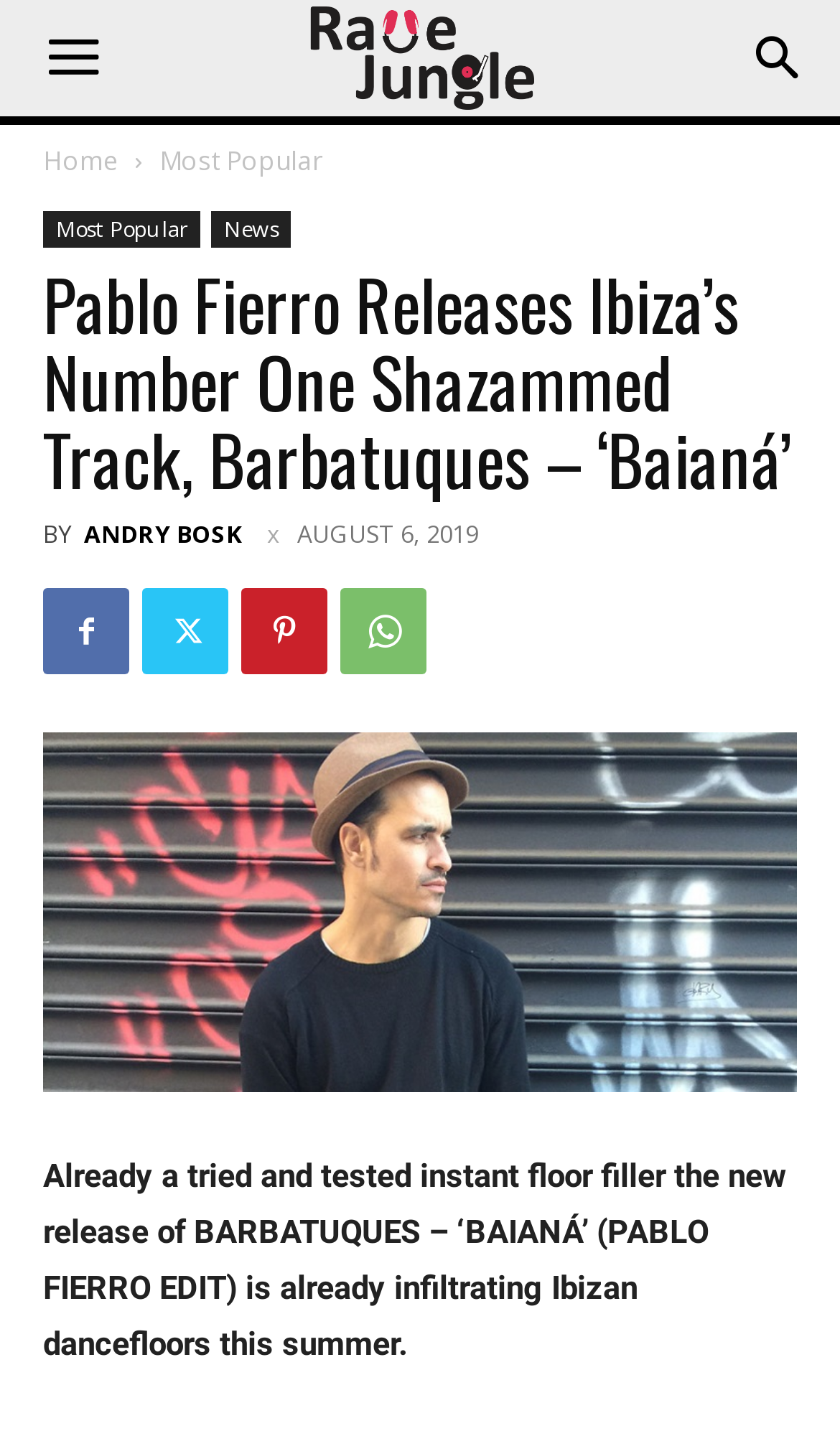Locate the UI element that matches the description Pinterest in the webpage screenshot. Return the bounding box coordinates in the format (top-left x, top-left y, bottom-right x, bottom-right y), with values ranging from 0 to 1.

[0.287, 0.411, 0.39, 0.471]